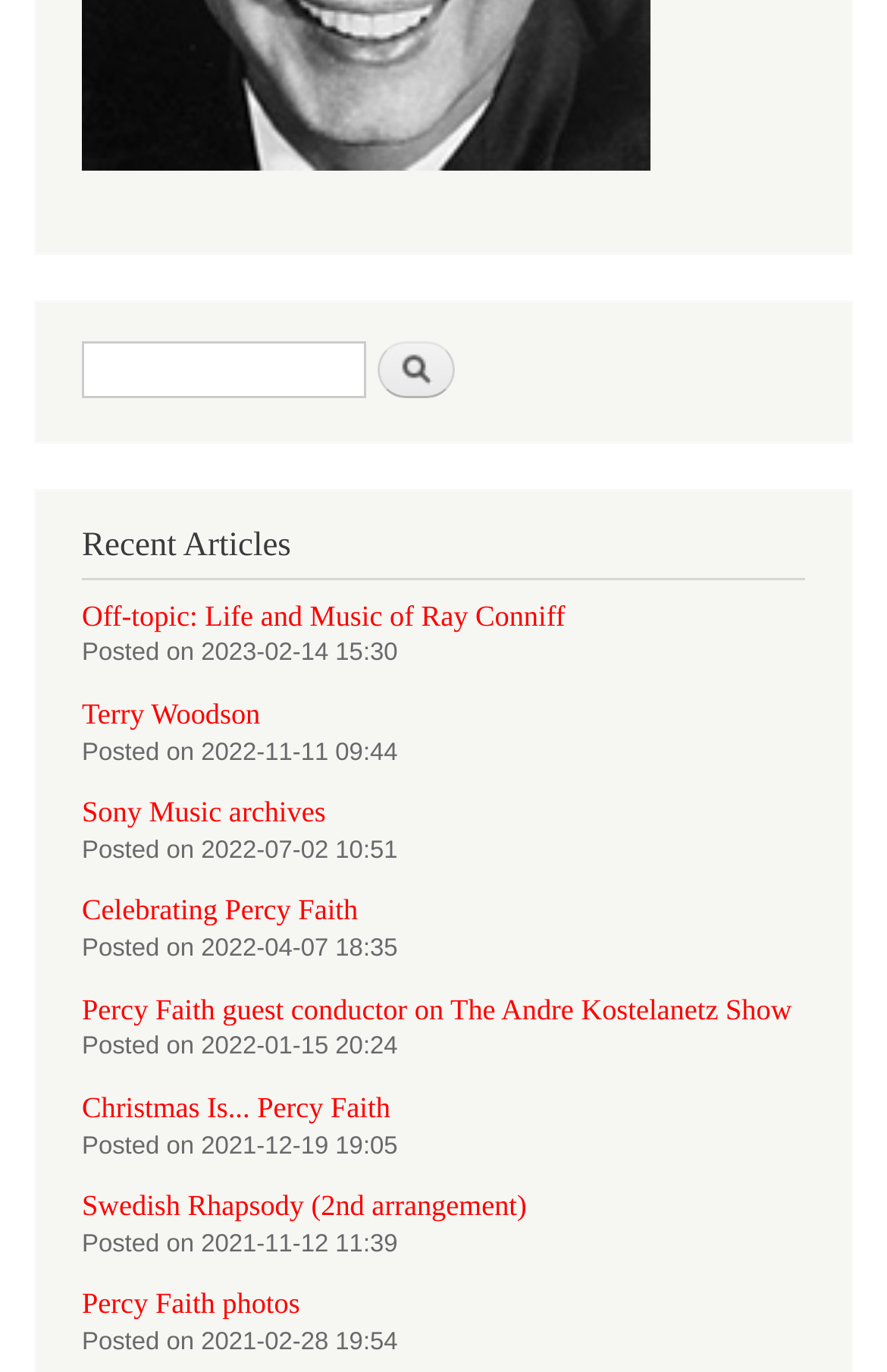Please specify the bounding box coordinates of the region to click in order to perform the following instruction: "Learn about Percy Faith".

[0.092, 0.652, 0.404, 0.675]